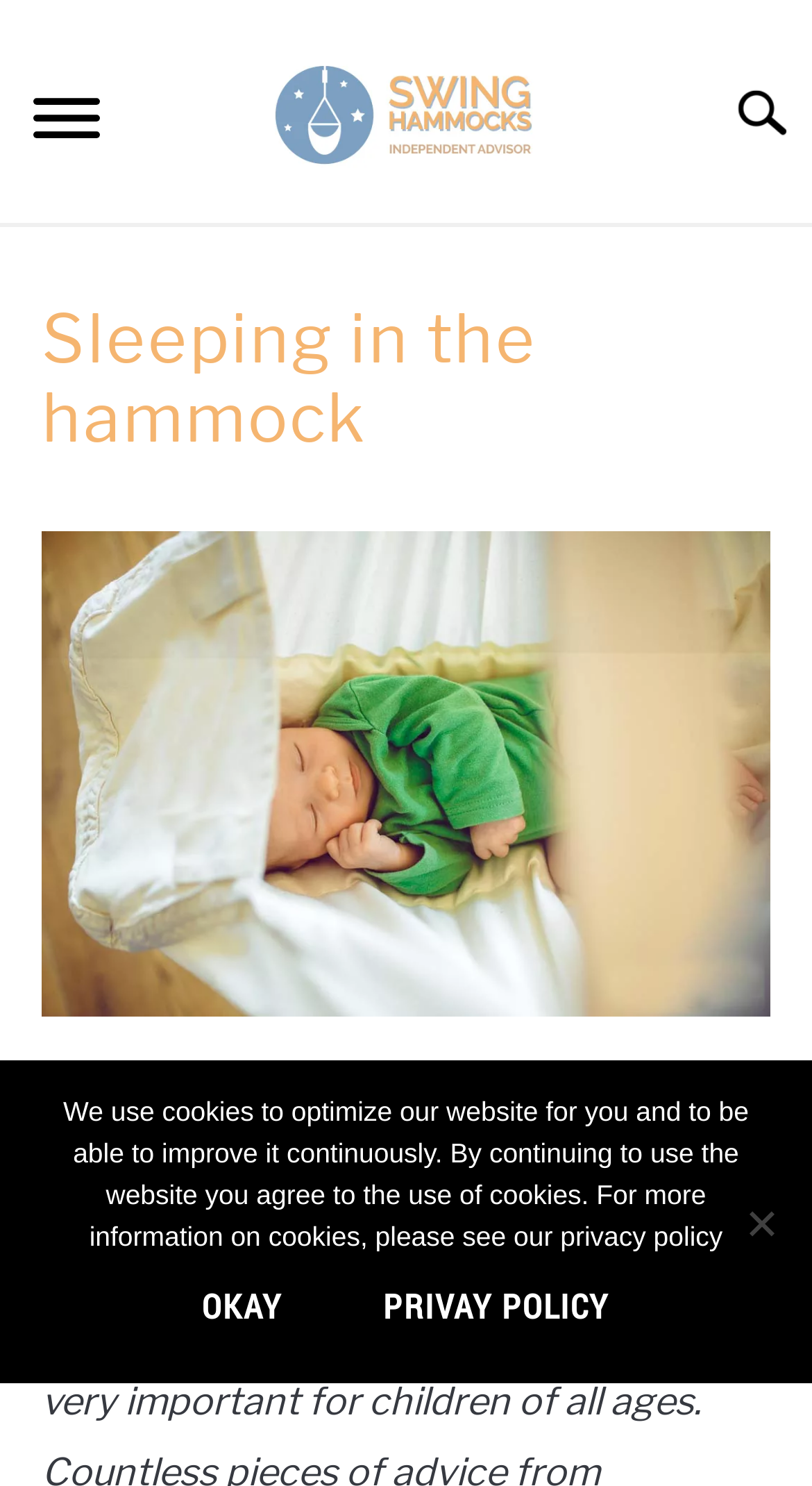Find the bounding box coordinates of the area to click in order to follow the instruction: "Click the 'Menu' button".

[0.0, 0.043, 0.164, 0.123]